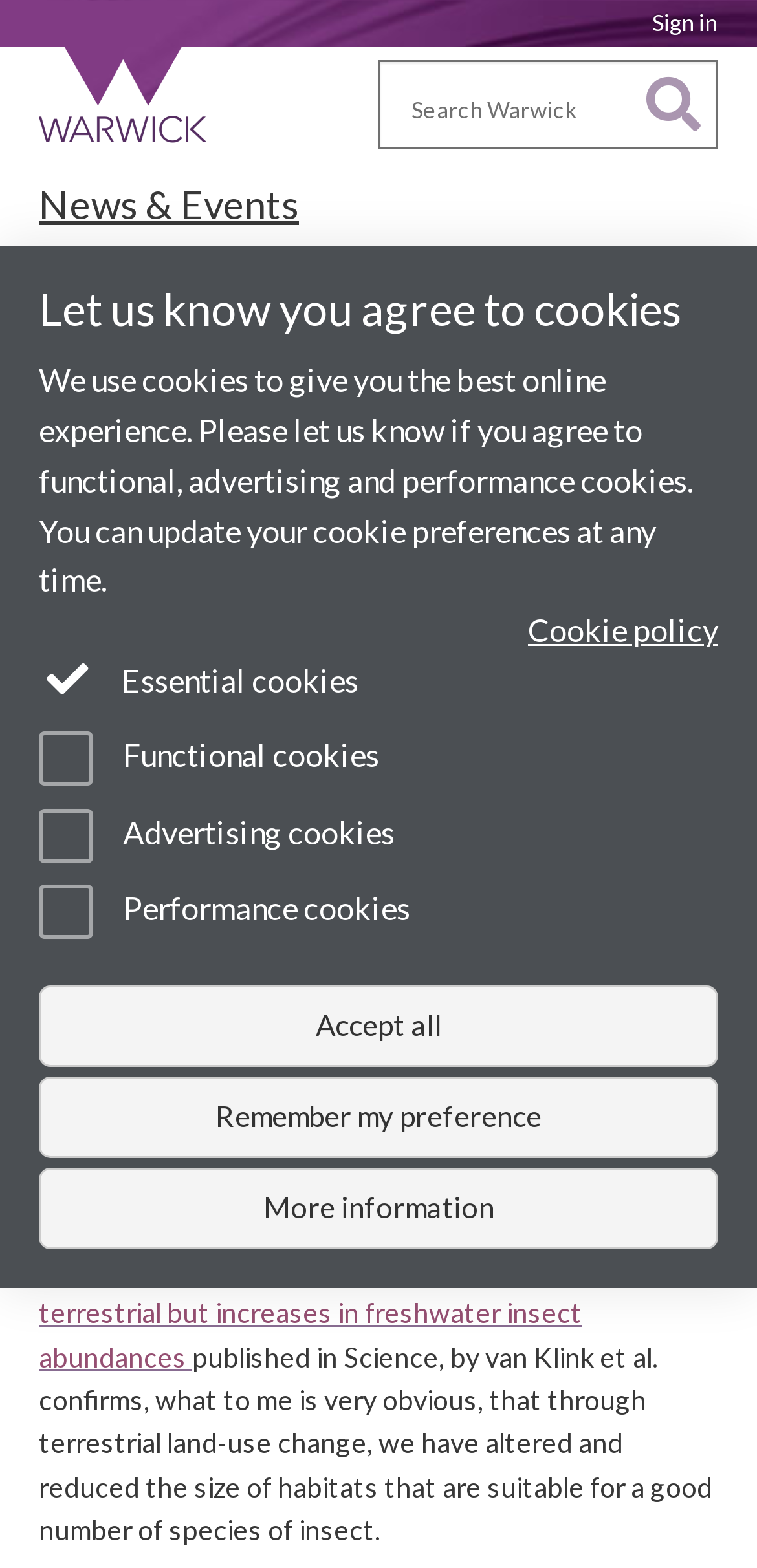Present a detailed account of what is displayed on the webpage.

The webpage is about an expert's comment on new research into insect numbers. At the top, there is a utility bar with a "Sign in" link on the right side. Below it, there is a University of Warwick homepage link with an accompanying image. A search bar is located in the middle, with a combobox and a search button on the right side.

The main content is divided into two sections. On the left side, there is a navigation menu with links to "News & Events" and "Expert Comment". On the right side, there is a header with the title "Expert comment on new research into insect numbers". Below the header, there is an image of Prof Collier, accompanied by a link to her profile and a brief description of her background.

The main article starts with a quote from Prof Collier, discussing her career in finding novel ways to eradicate insects that infest food crops. The article then mentions a new research paper published in Science, which confirms the decline of terrestrial insect abundances due to land-use change.

At the bottom of the page, there is a section about cookies, with a heading "Let us know you agree to cookies". This section explains the use of cookies on the website and provides options to update cookie preferences. There are four checkboxes for different types of cookies, and three buttons to accept, remember, or get more information about cookies.